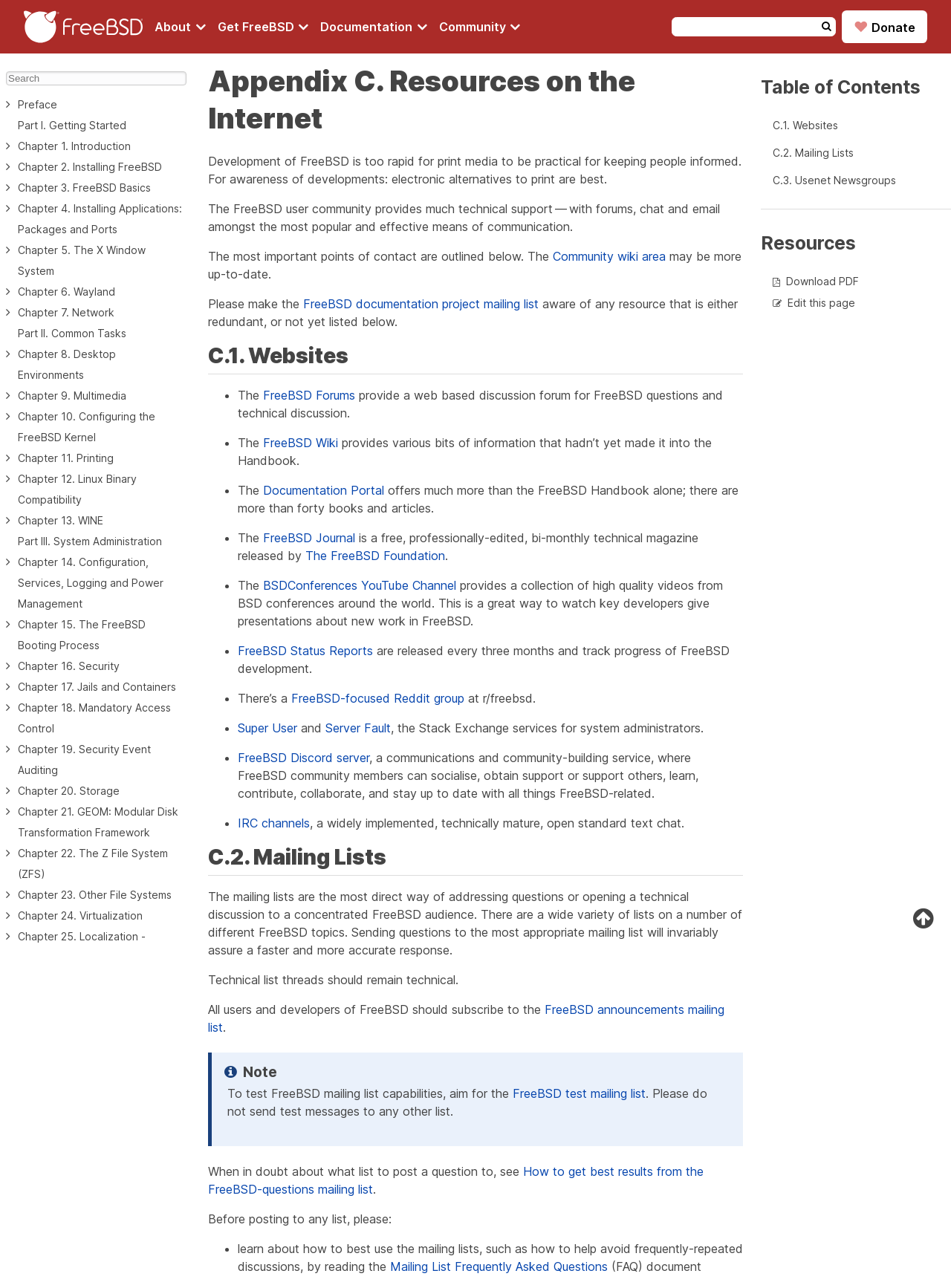Could you identify the text that serves as the heading for this webpage?

Appendix C. Resources on the Internet